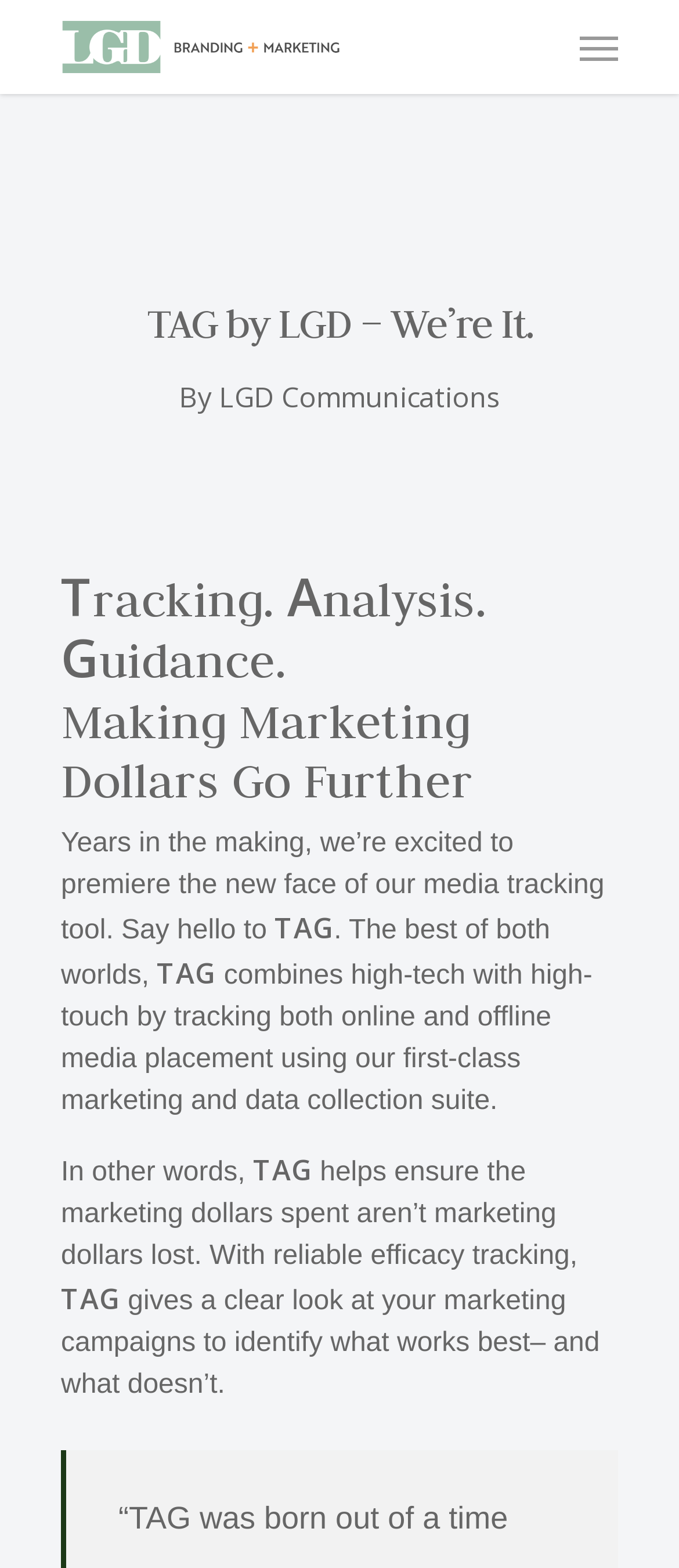Please reply with a single word or brief phrase to the question: 
What is the name of the company?

LGD